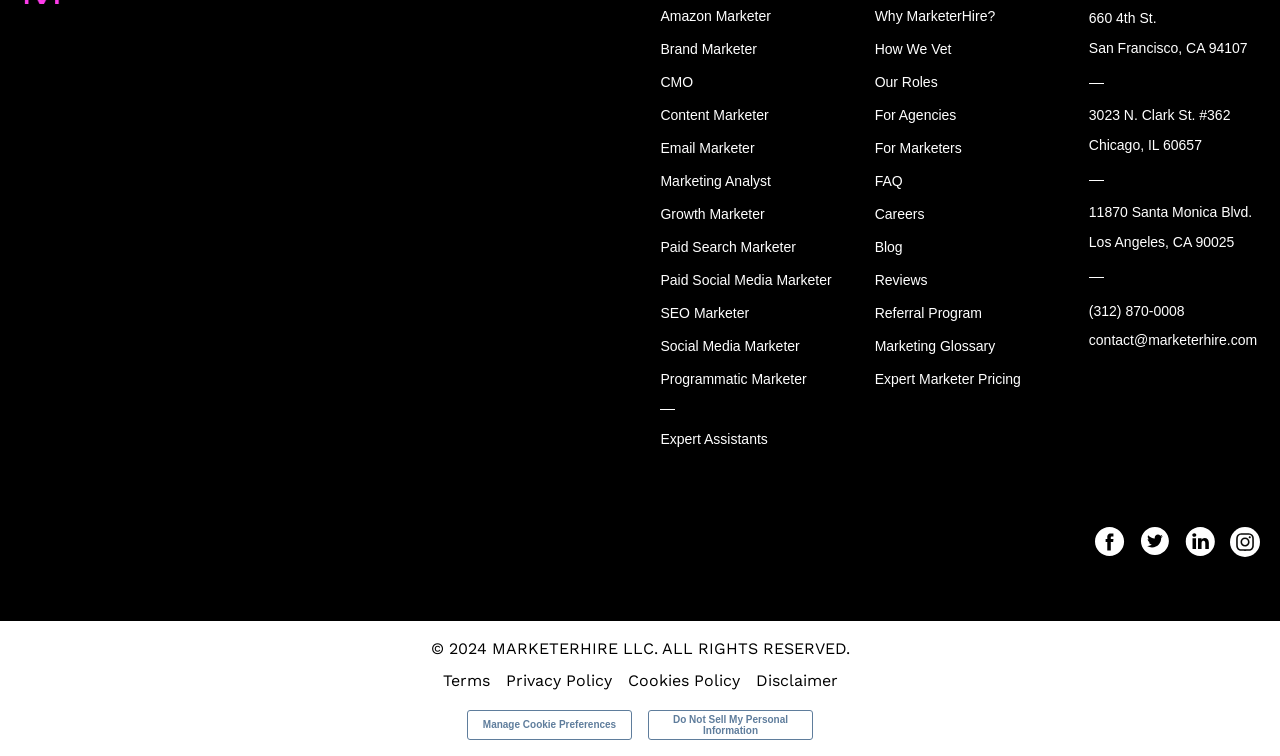What is the purpose of the 'Manage Cookie Preferences' button?
Your answer should be a single word or phrase derived from the screenshot.

To manage cookie preferences